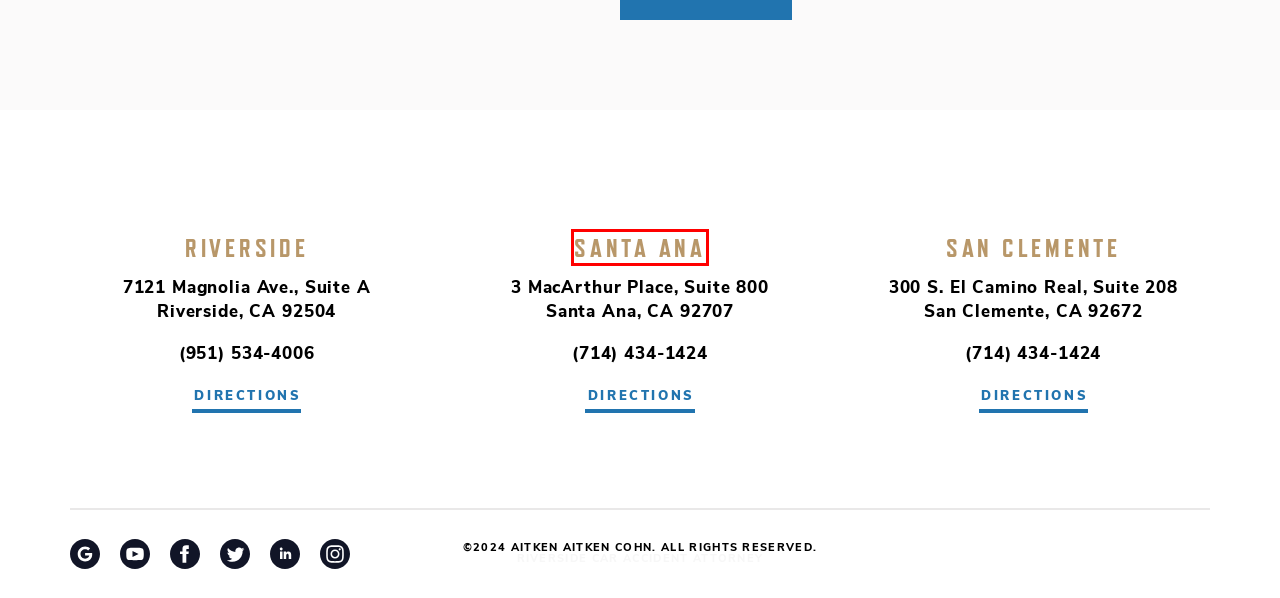You have a screenshot of a webpage with a red rectangle bounding box. Identify the best webpage description that corresponds to the new webpage after clicking the element within the red bounding box. Here are the candidates:
A. Orange County CA Brain Injury Lawyer | Aitken * Aitken * Cohn
B. Print Resources | Aitken Aitken Cohn
C. Contact Us | Aitken * Aitken * Cohn
D. Beverly Hills CA Personal Injury Lawyers | Aitken * Aitken * Cohn
E. Orange County Medical Malpractice Lawyer | Top Medical Malpractice Attorneys CA
F. Glendale CA Personal Injury Attorneys | Aitken * Aitken * Cohn
G. Santa Ana Personal Injury Attorneys [Voted #1 2024] Injury Lawyers
H. Orange County CA Insurance Bad Faith Lawyer | Aitken * Aitken * Cohn

G